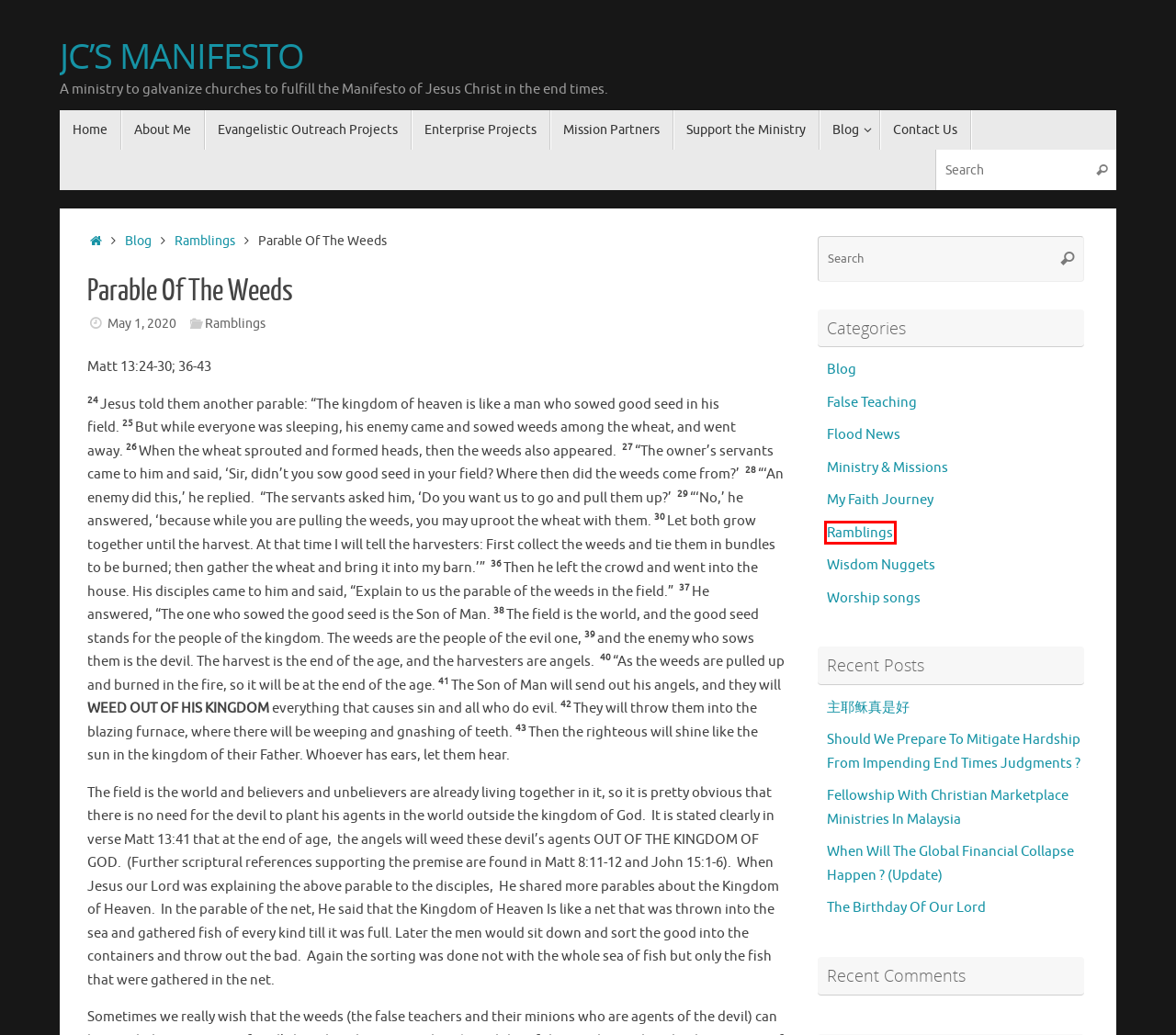You have been given a screenshot of a webpage with a red bounding box around a UI element. Select the most appropriate webpage description for the new webpage that appears after clicking the element within the red bounding box. The choices are:
A. Blog | JC’S MANIFESTO
B. Ramblings | JC’S MANIFESTO
C. The Birthday Of Our Lord | JC’S MANIFESTO
D. My Faith Journey | JC’S MANIFESTO
E. Enterprise Projects | JC’S MANIFESTO
F. Ministry & Missions | JC’S MANIFESTO
G. Wisdom Nuggets | JC’S MANIFESTO
H. About Me | JC’S MANIFESTO

B